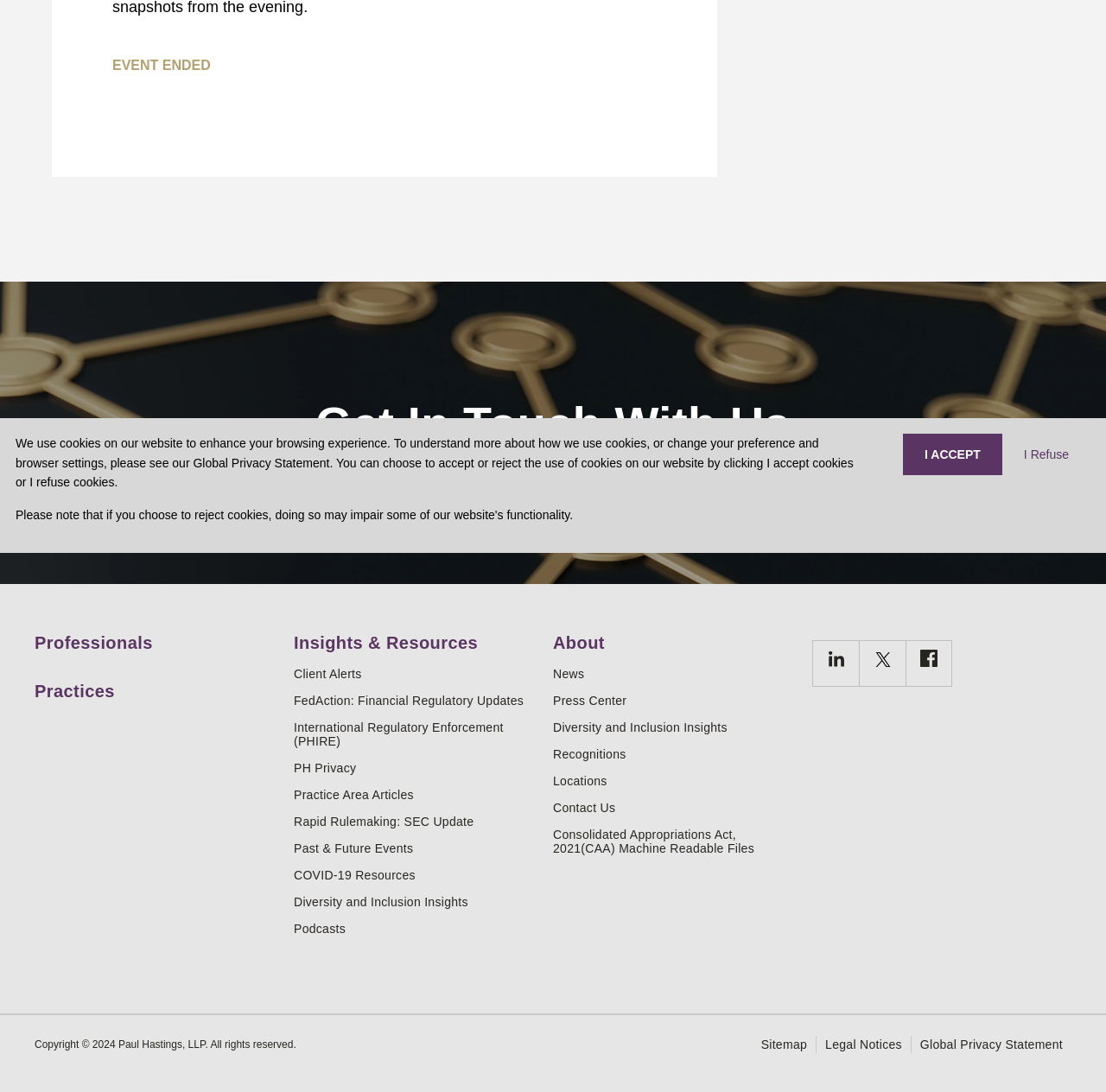Determine the bounding box of the UI element mentioned here: "Practice Area Articles". The coordinates must be in the format [left, top, right, bottom] with values ranging from 0 to 1.

[0.266, 0.721, 0.488, 0.734]